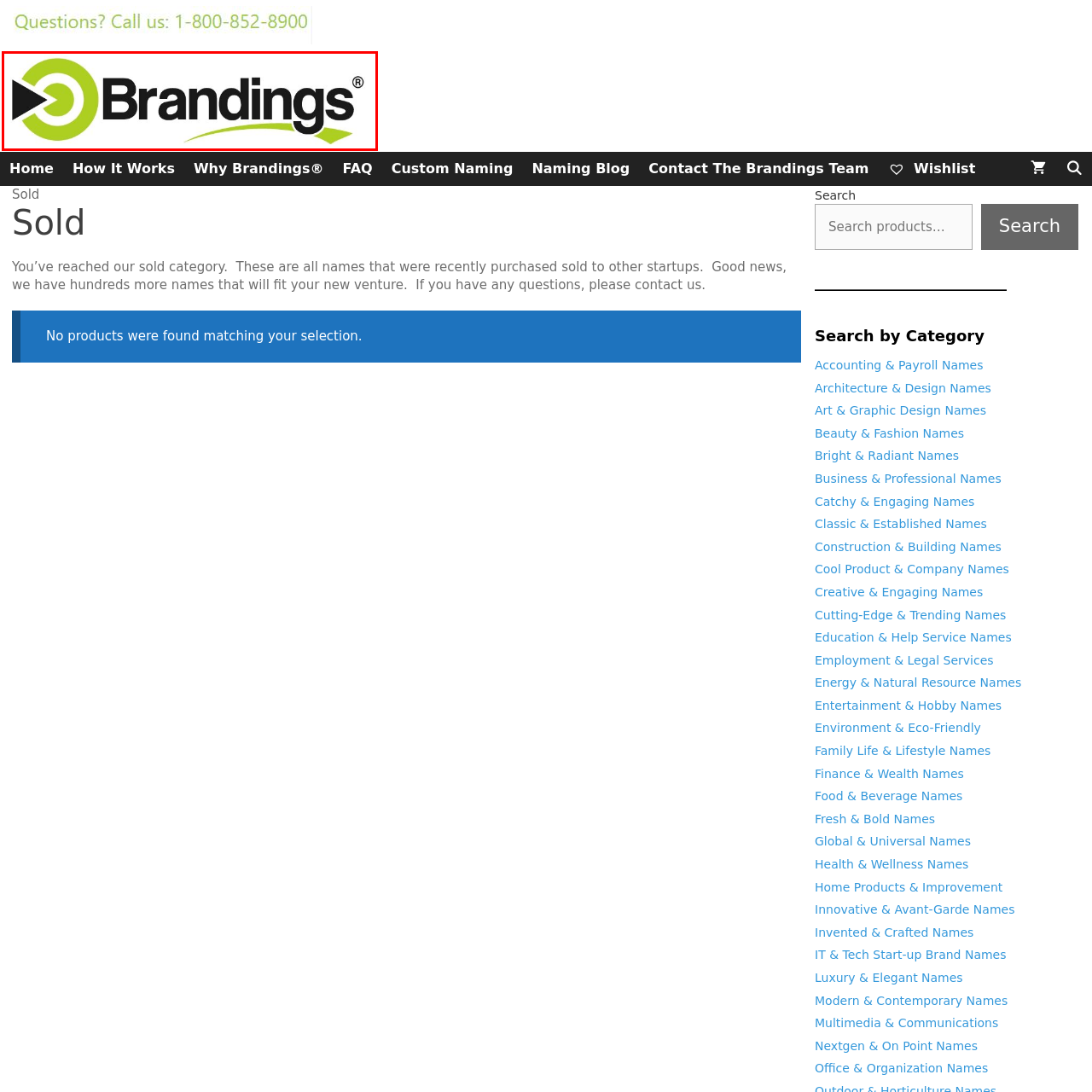What is the typography style of the brand name 'Brandings'?
Carefully look at the image inside the red bounding box and answer the question in a detailed manner using the visual details present.

The logo of Brandings showcases the brand name 'Brandings' in bold, modern typography, which conveys a sense of professionalism and approachability, aligning with the company's mission to offer expert assistance in business naming.